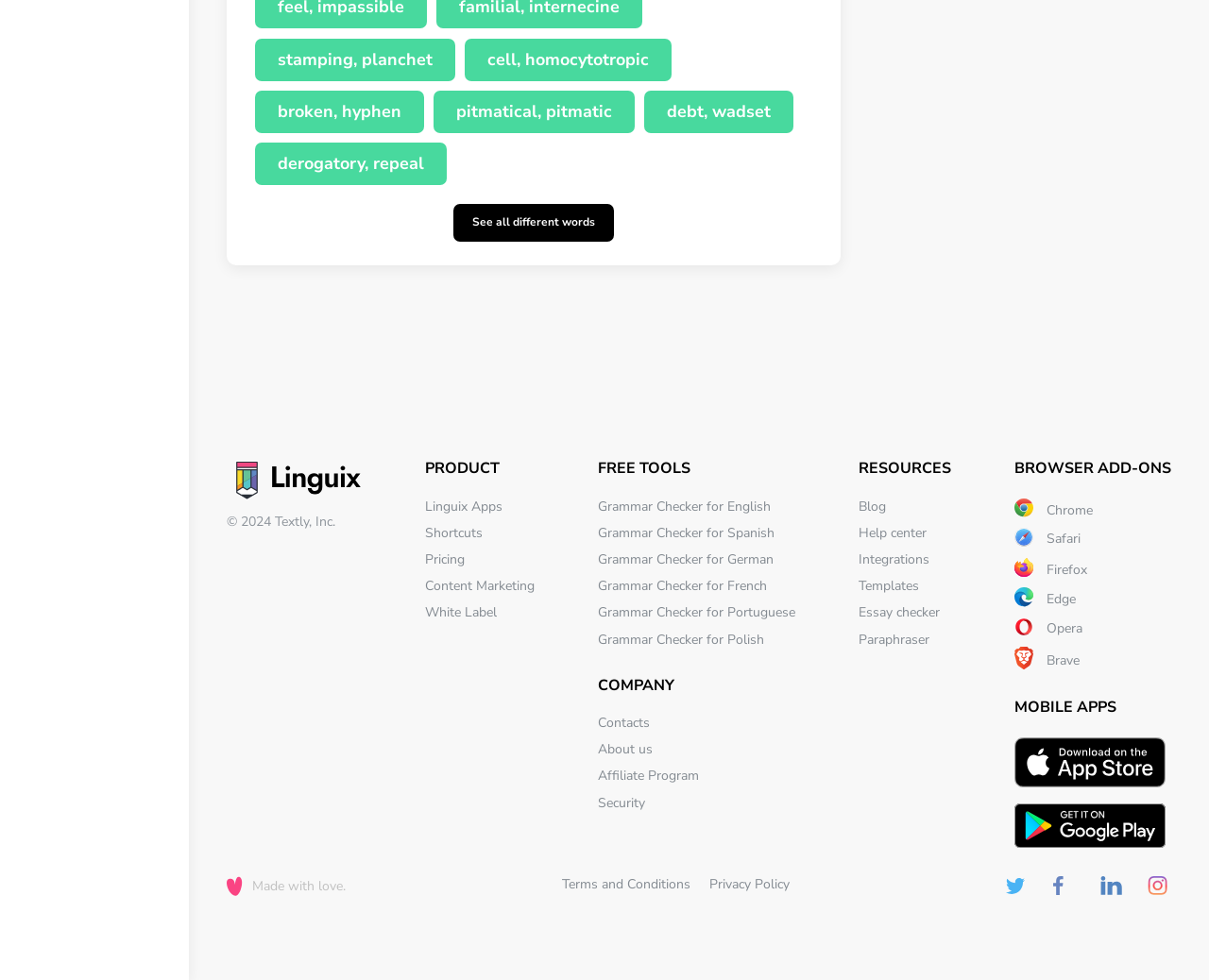What is the name of the company?
Please provide a comprehensive answer based on the contents of the image.

The company name can be found in the top-left corner of the webpage, where the logo 'Linguix' is displayed.